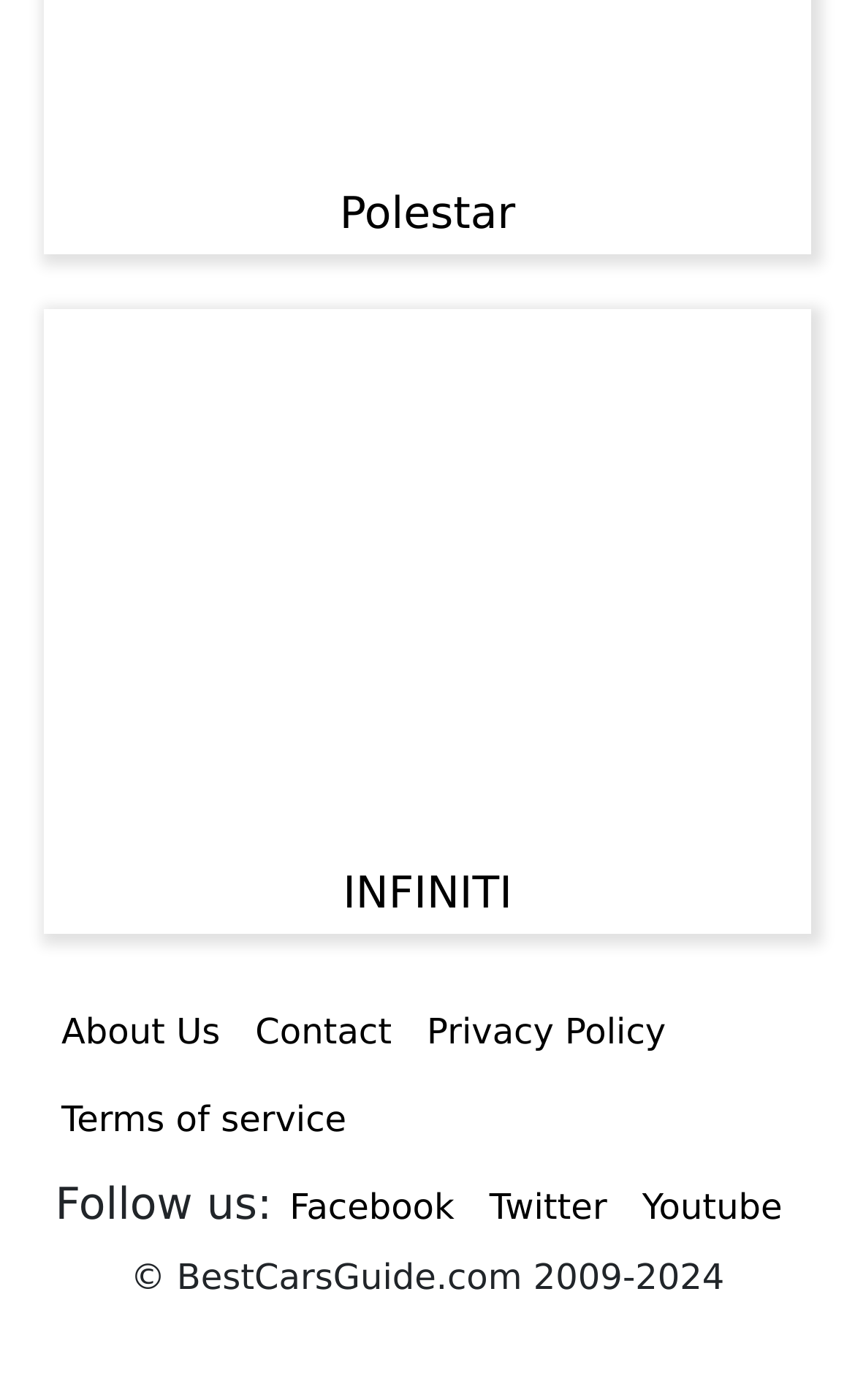Locate the bounding box coordinates of the area you need to click to fulfill this instruction: 'Follow on Facebook'. The coordinates must be in the form of four float numbers ranging from 0 to 1: [left, top, right, bottom].

[0.318, 0.832, 0.552, 0.894]